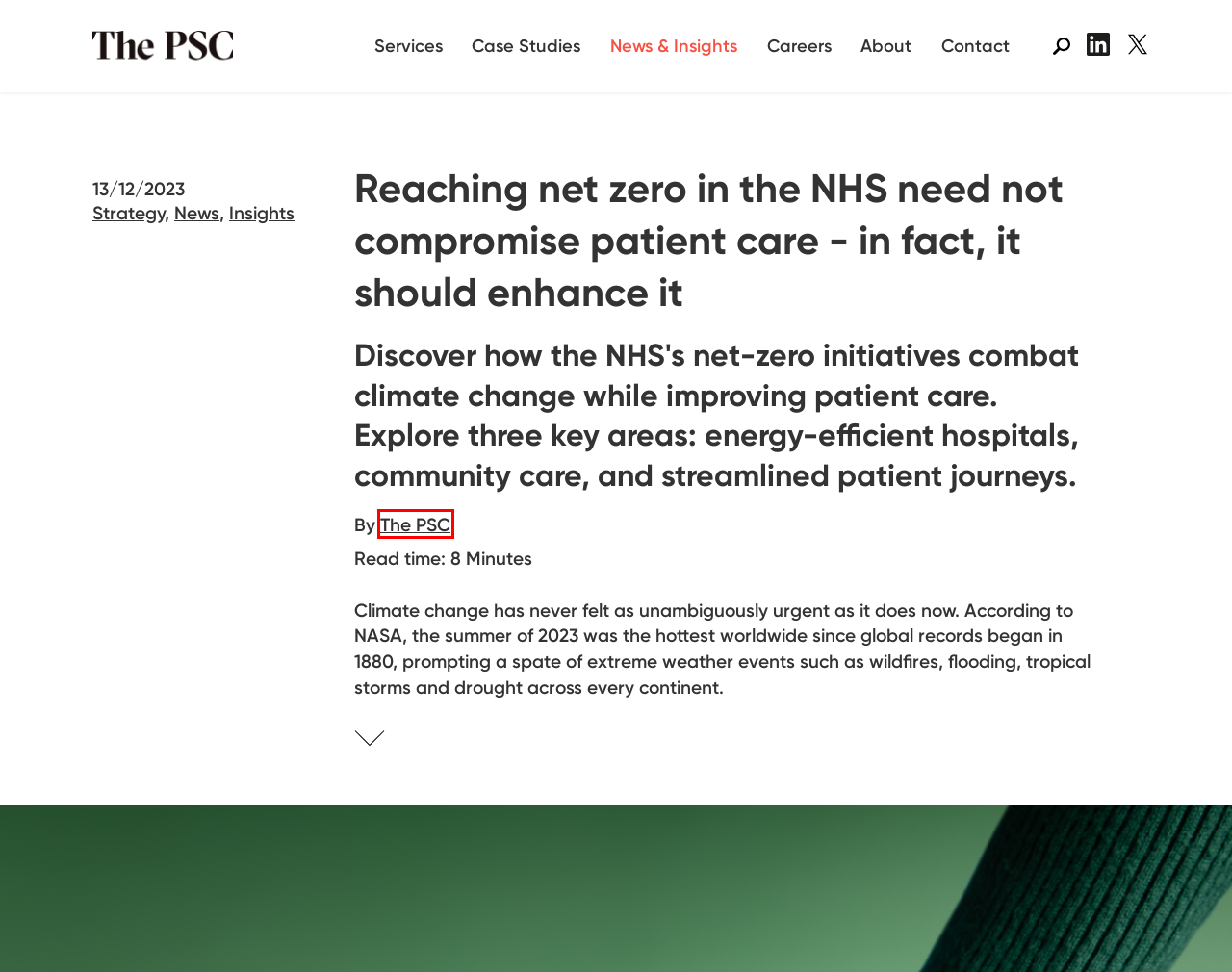Observe the screenshot of a webpage with a red bounding box highlighting an element. Choose the webpage description that accurately reflects the new page after the element within the bounding box is clicked. Here are the candidates:
A. News & Insights - Strategy
B. Our Specialisms
C. The PSC - The Public Service Consultants
D. Contact The PSC
E. Posts by The PSC
F. News & Insights - Insights
G. Careers
H. News & Insights

E